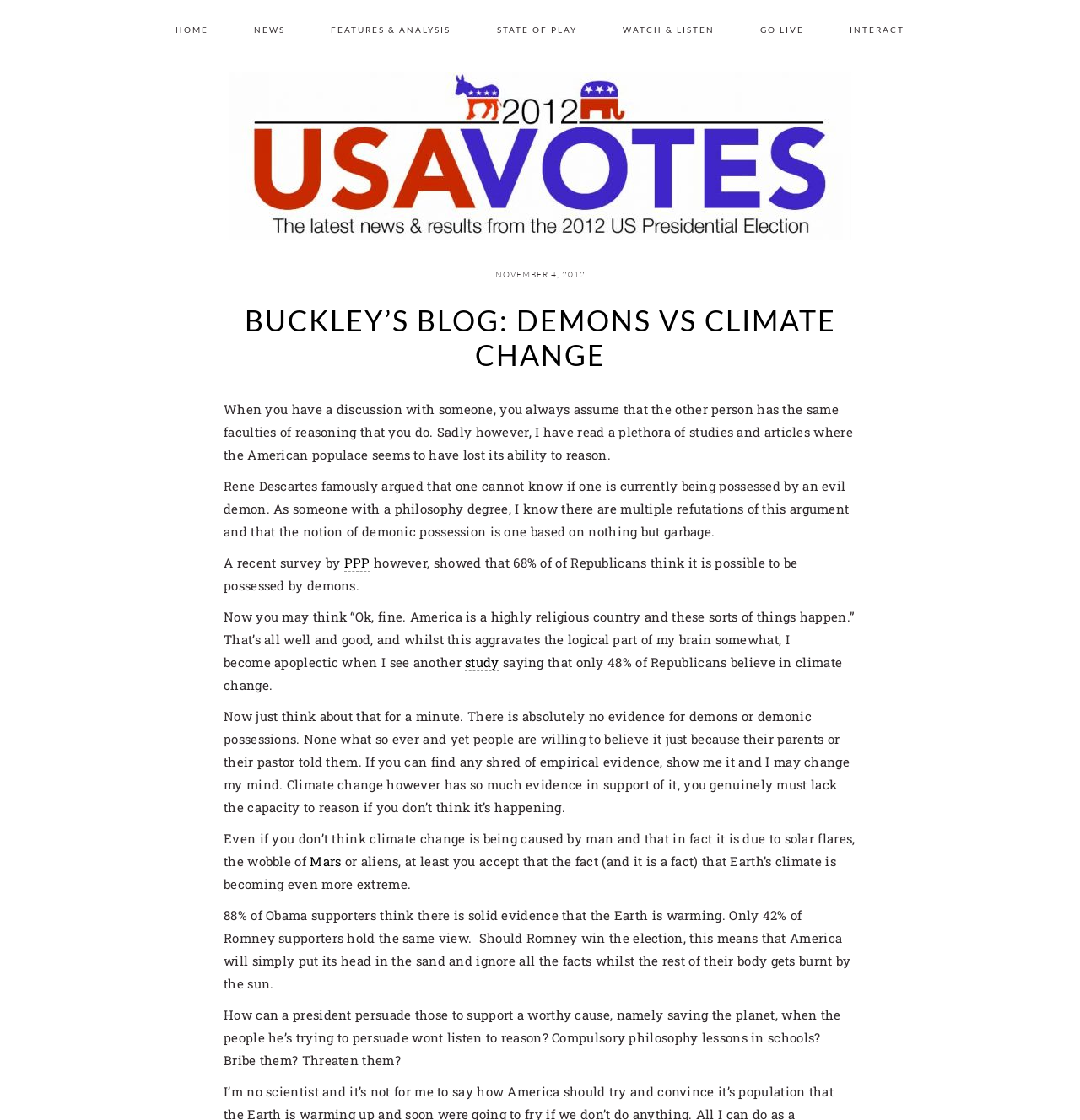Extract the main headline from the webpage and generate its text.

BUCKLEY’S BLOG: DEMONS VS CLIMATE CHANGE